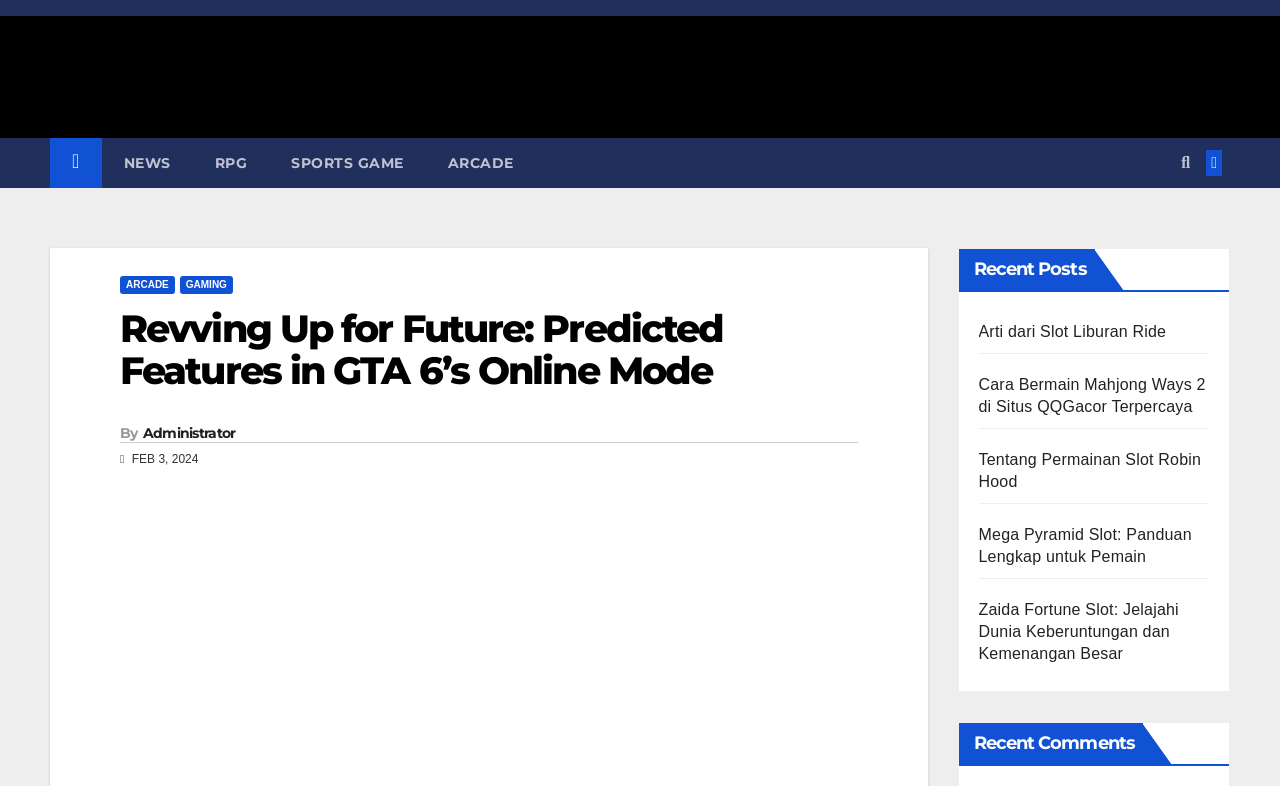Identify the bounding box coordinates of the specific part of the webpage to click to complete this instruction: "Read the article by Administrator".

[0.111, 0.54, 0.184, 0.562]